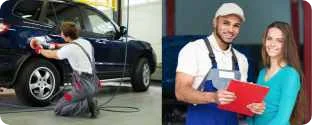Capture every detail in the image and describe it fully.

This image captures a dual scene from an auto body shop, showcasing two key aspects of vehicle maintenance and customer service. On the left, a technician is meticulously polishing a dark blue SUV, demonstrating attention to detail and skill in collision repair. The technician, dressed in a white shirt and work pants, is focused on achieving a high-quality finish. On the right, a smiling service representative is engaging with a female customer, holding a red folder that likely contains important documents or estimates related to the vehicle service. The image effectively highlights the professionalism and care provided by the auto body shop, emphasizing both workmanship and customer satisfaction.